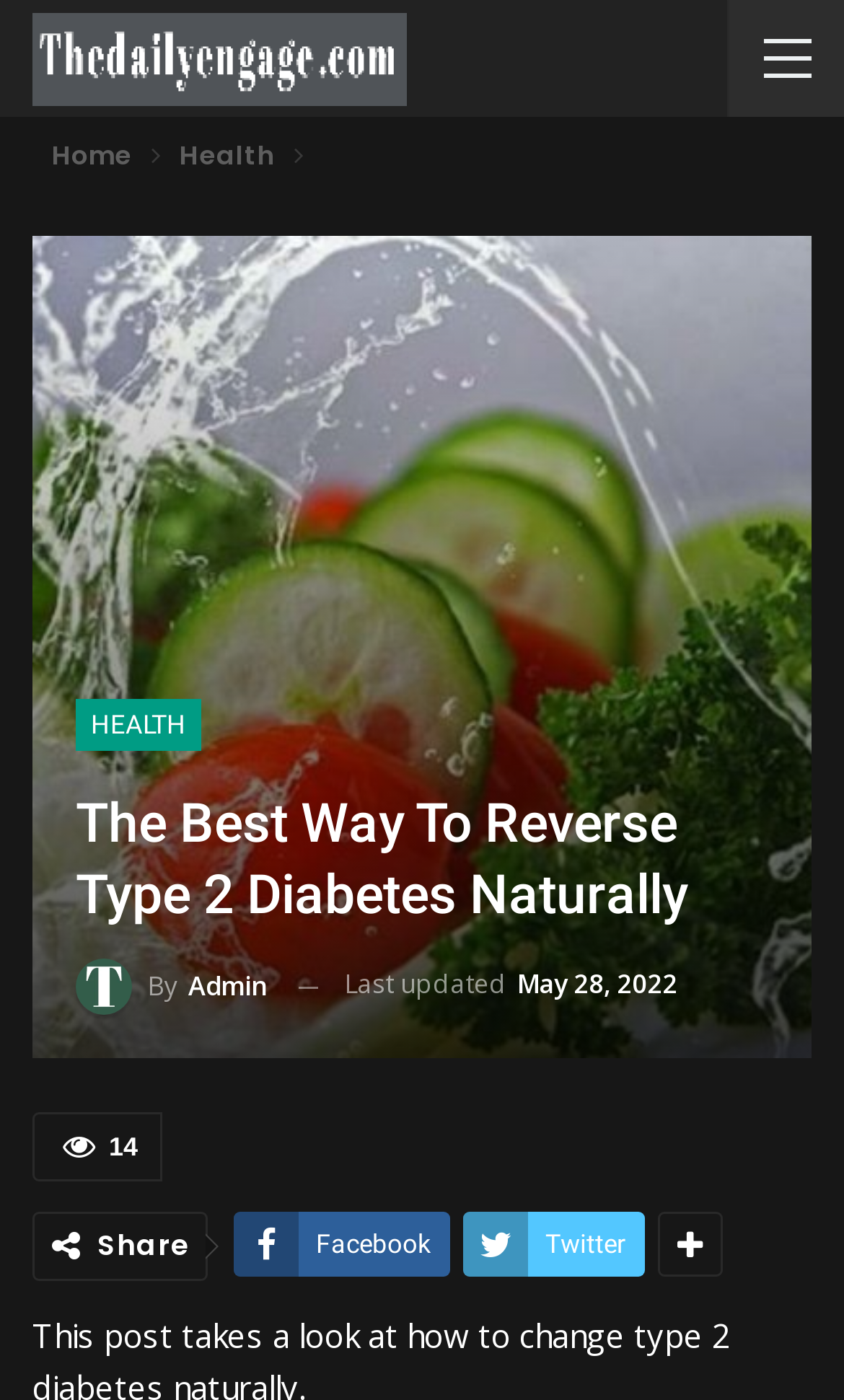Review the image closely and give a comprehensive answer to the question: What is the category of the article?

I found the answer by examining the navigation element, which contains a link to 'Health', indicating that the article belongs to this category.